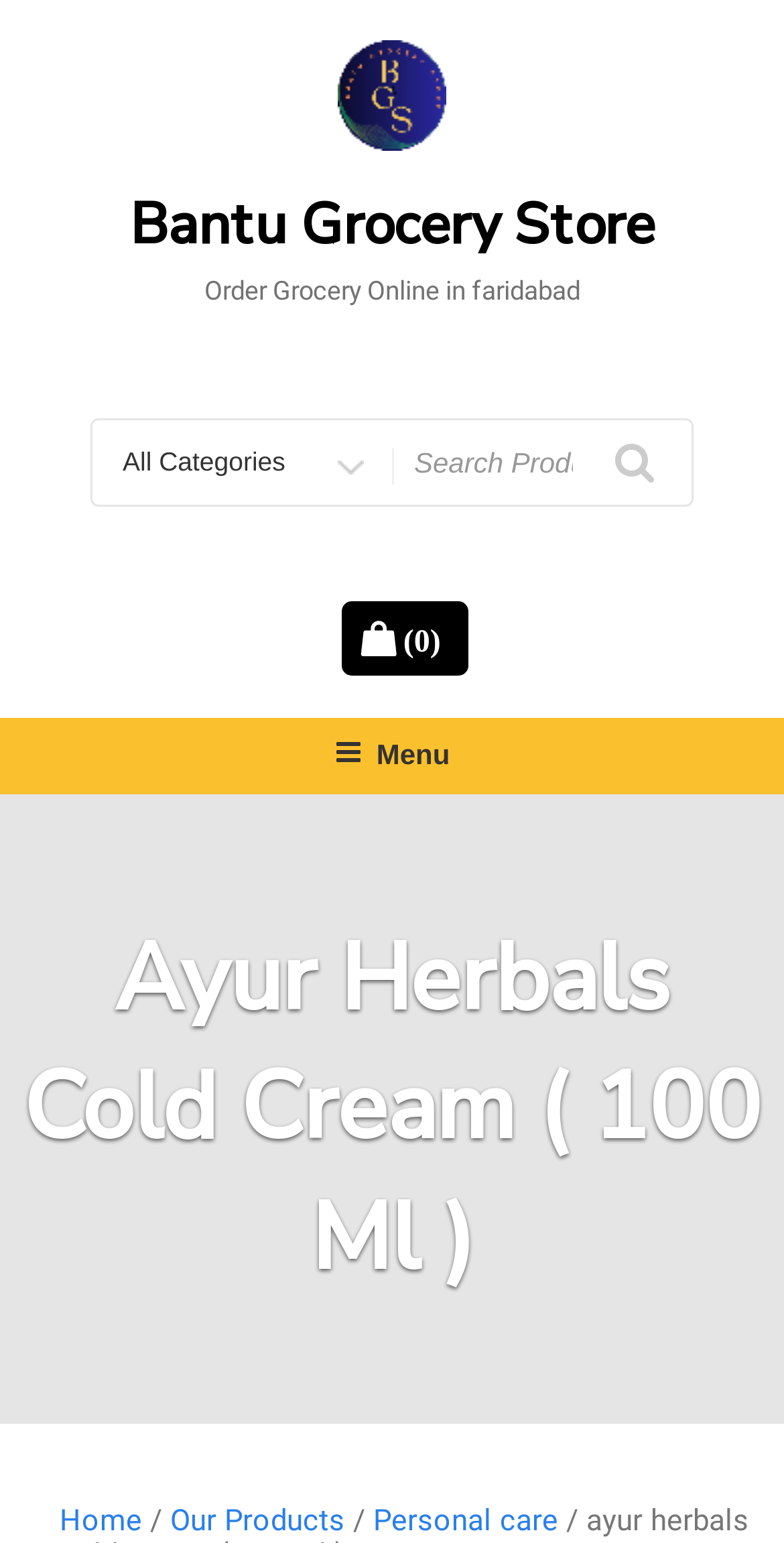Find the bounding box coordinates for the UI element that matches this description: "parent_node: Bantu Grocery Store".

[0.077, 0.013, 0.923, 0.111]